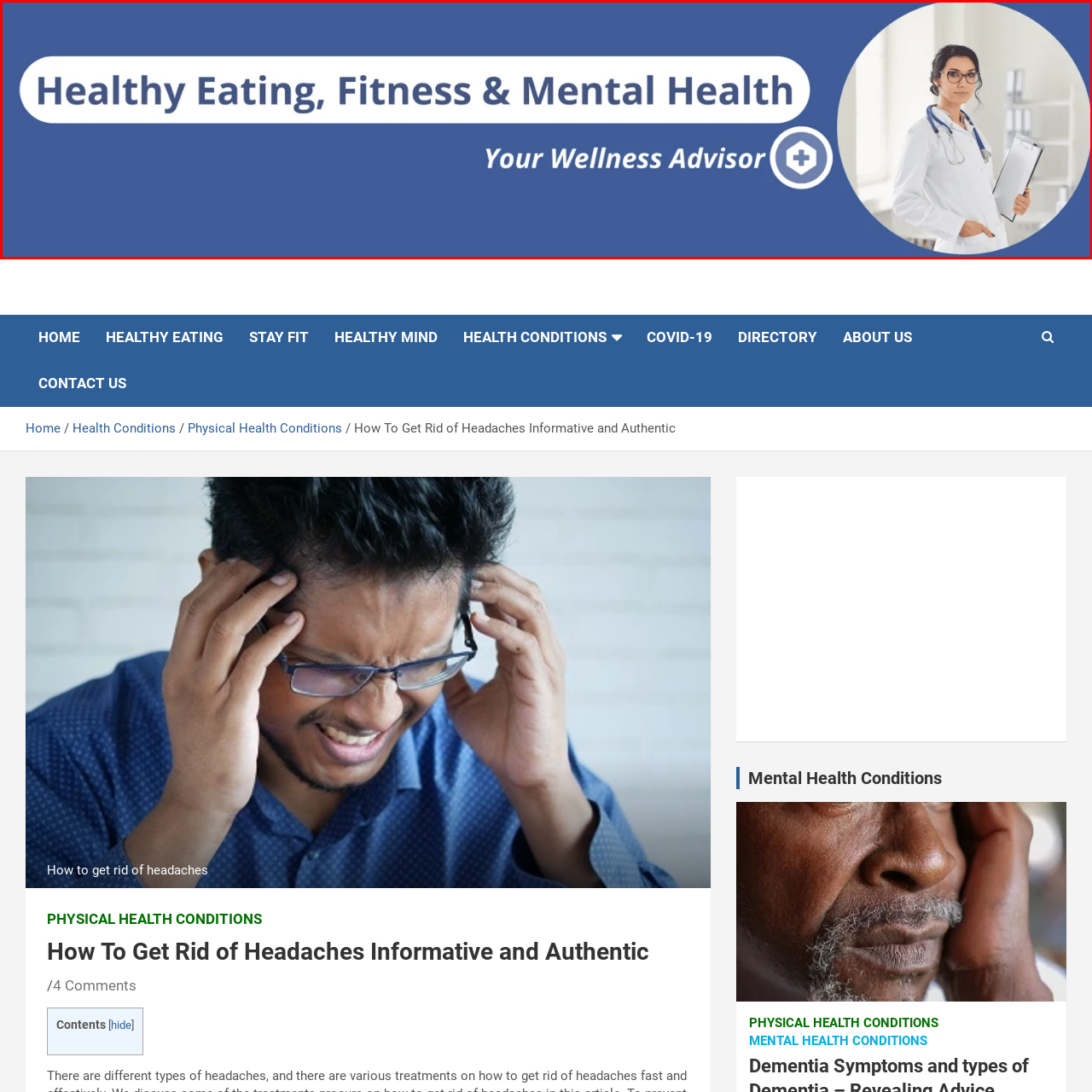What is the main focus of the image?
Look at the image section surrounded by the red bounding box and provide a concise answer in one word or phrase.

Health and wellness